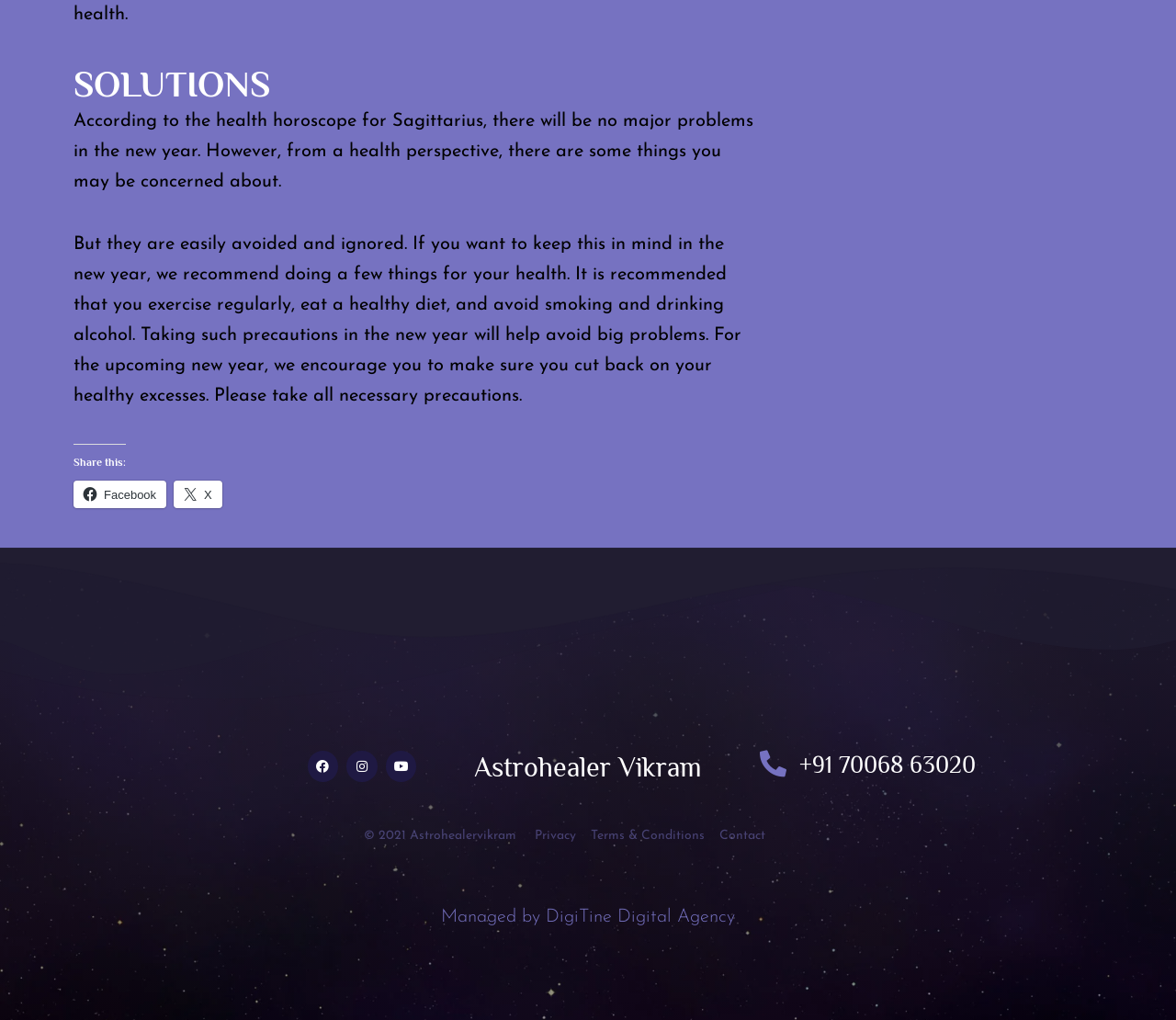Based on the element description: "+91 70068 63020", identify the bounding box coordinates for this UI element. The coordinates must be four float numbers between 0 and 1, listed as [left, top, right, bottom].

[0.679, 0.737, 0.829, 0.763]